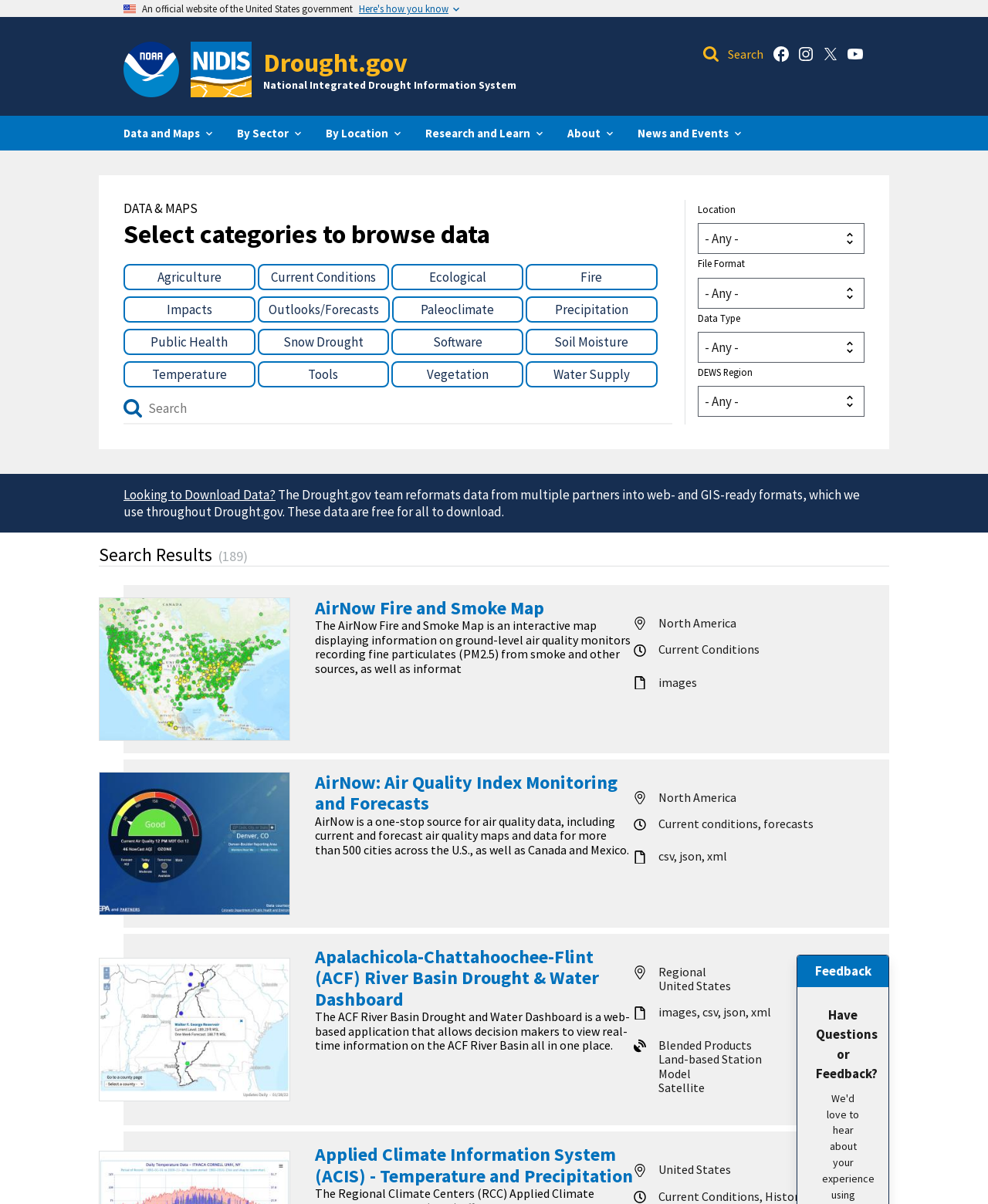What is the logo of the website?
Refer to the image and provide a one-word or short phrase answer.

U.S. flag